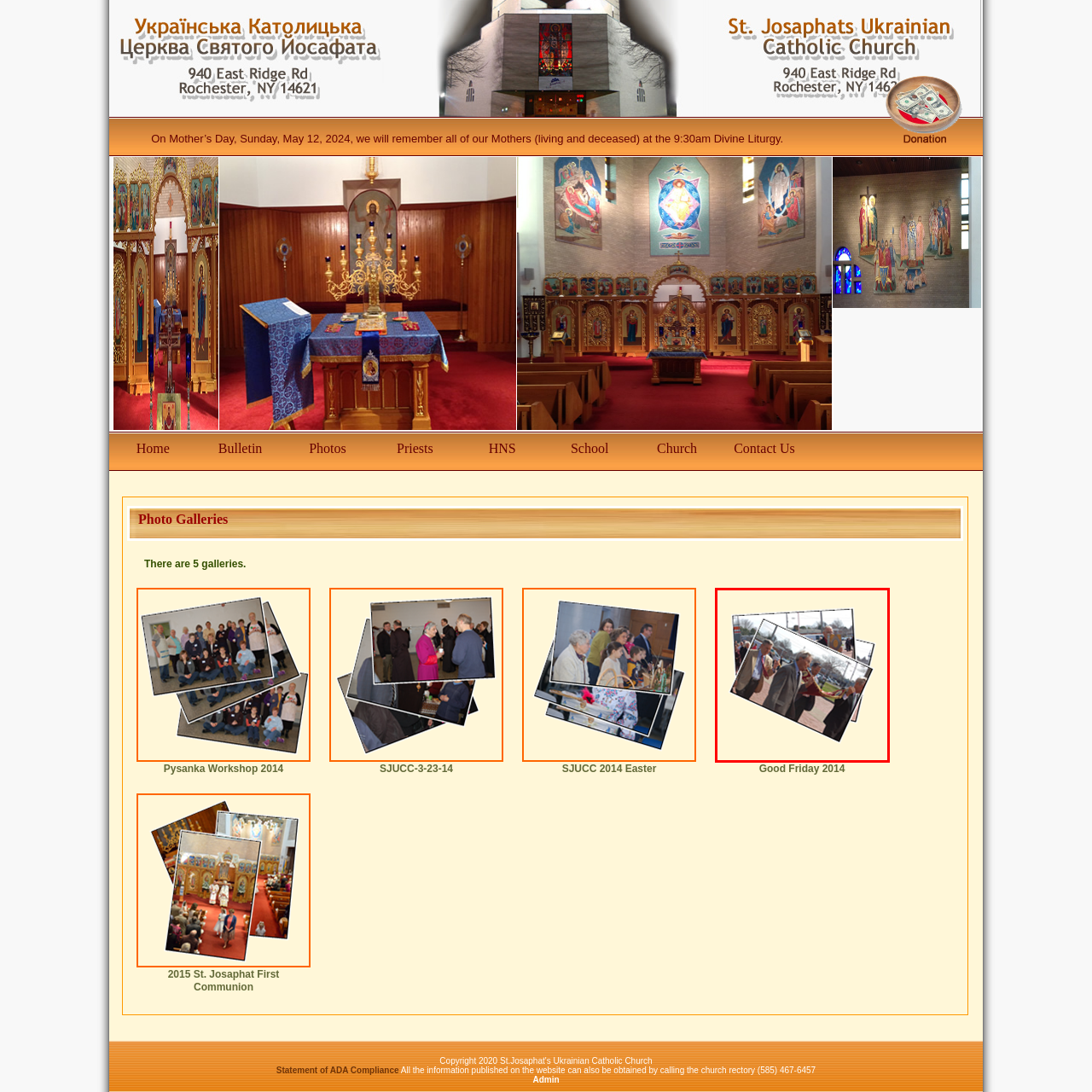Analyze the image encased in the red boundary, What is the attire of the individuals in the image?
 Respond using a single word or phrase.

Formal attire